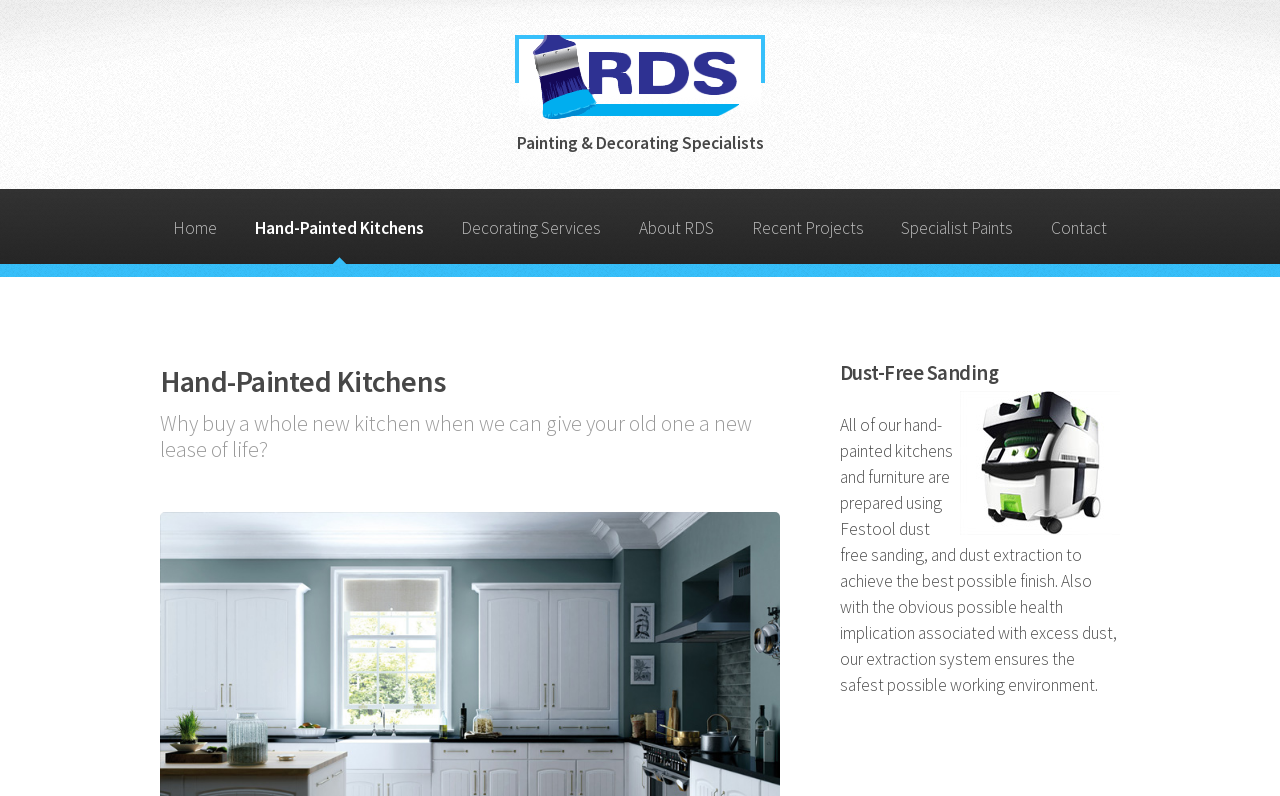Answer the question in a single word or phrase:
What can be given a new lease of life?

Old kitchen